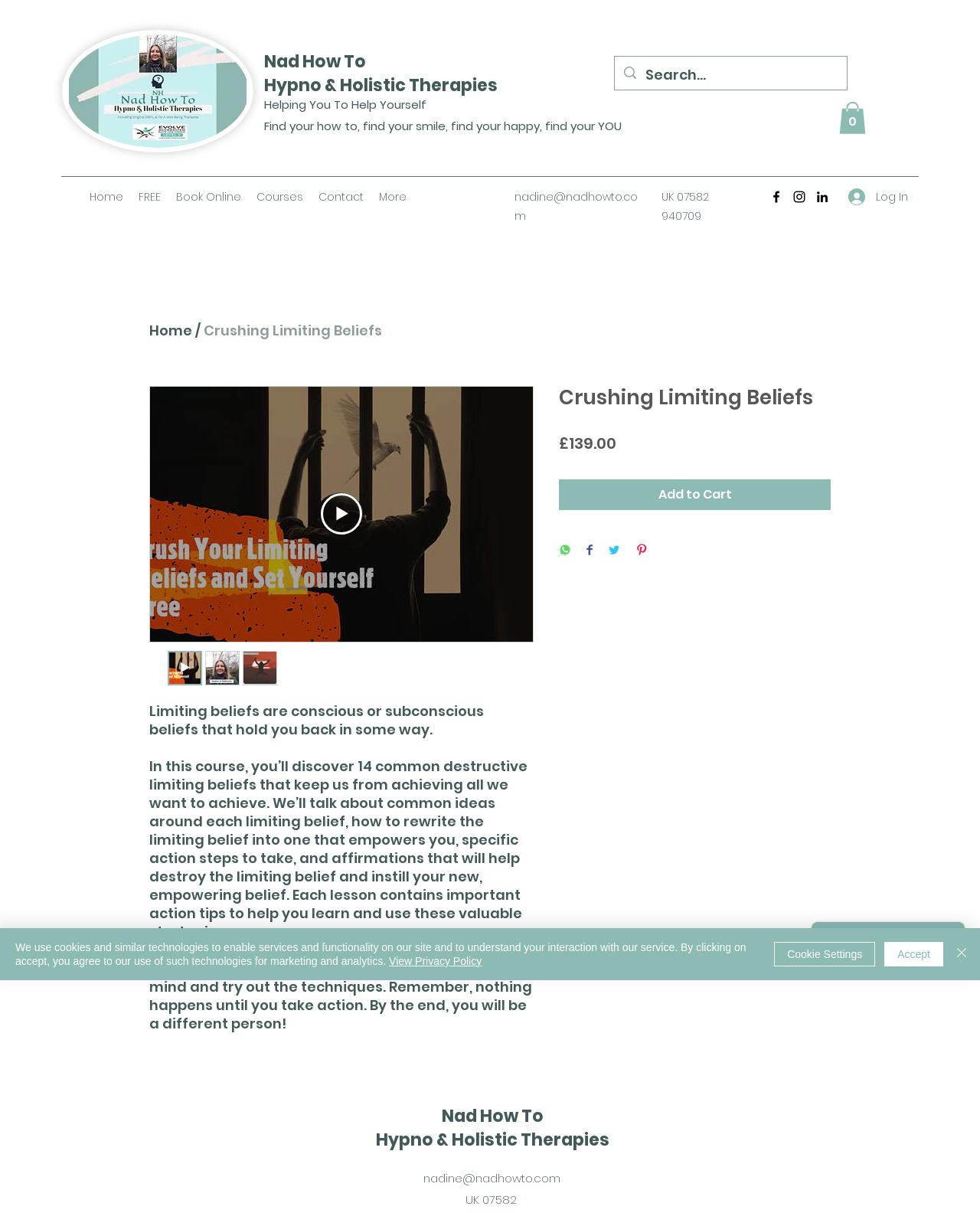Provide an in-depth caption for the elements present on the webpage.

This webpage is about a course called "Crushing Limiting Beliefs" offered by Nad How To, a website focused on hypno and holistic therapies. At the top left corner, there is a logo with a profile picture, and next to it, the website's name "Nad How To" is written. Below the logo, there is a navigation menu with links to "Home", "FREE", "Book Online", "Courses", "Contact", and "More".

On the top right corner, there is a cart button with 0 items, a search bar, and a social bar with links to Facebook, Instagram, and LinkedIn. Next to the social bar, there is a "Log In" button.

The main content of the webpage is an article about the course "Crushing Limiting Beliefs". The article starts with a brief introduction to limiting beliefs and how they hold us back. It then describes the course, which covers 14 common destructive limiting beliefs, how to rewrite them into empowering ones, and provides action steps and affirmations to help destroy the limiting beliefs.

Below the introduction, there is a video player with a play button, mute button, and volume control. There are also three thumbnail buttons with the same image, which seem to be related to the video.

The article continues with a detailed description of the course, including the benefits of taking action and the importance of having an open mind. There is also a heading "Crushing Limiting Beliefs" and a price tag of £139.00.

Below the price tag, there are buttons to "Add to Cart", "Share on WhatsApp", "Share on Facebook", "Share on Twitter", and "Pin on Pinterest". At the bottom of the webpage, there is a Wix Chat iframe and a footer section with links to "Nad How To", "Hypno & Holistic Therapies", and "nadine@nadhowto.com".

Finally, there is a cookie alert at the bottom of the webpage, which informs users about the use of cookies and similar technologies for marketing and analytics. The alert provides links to "View Privacy Policy" and buttons to "Accept" or "Cookie Settings".